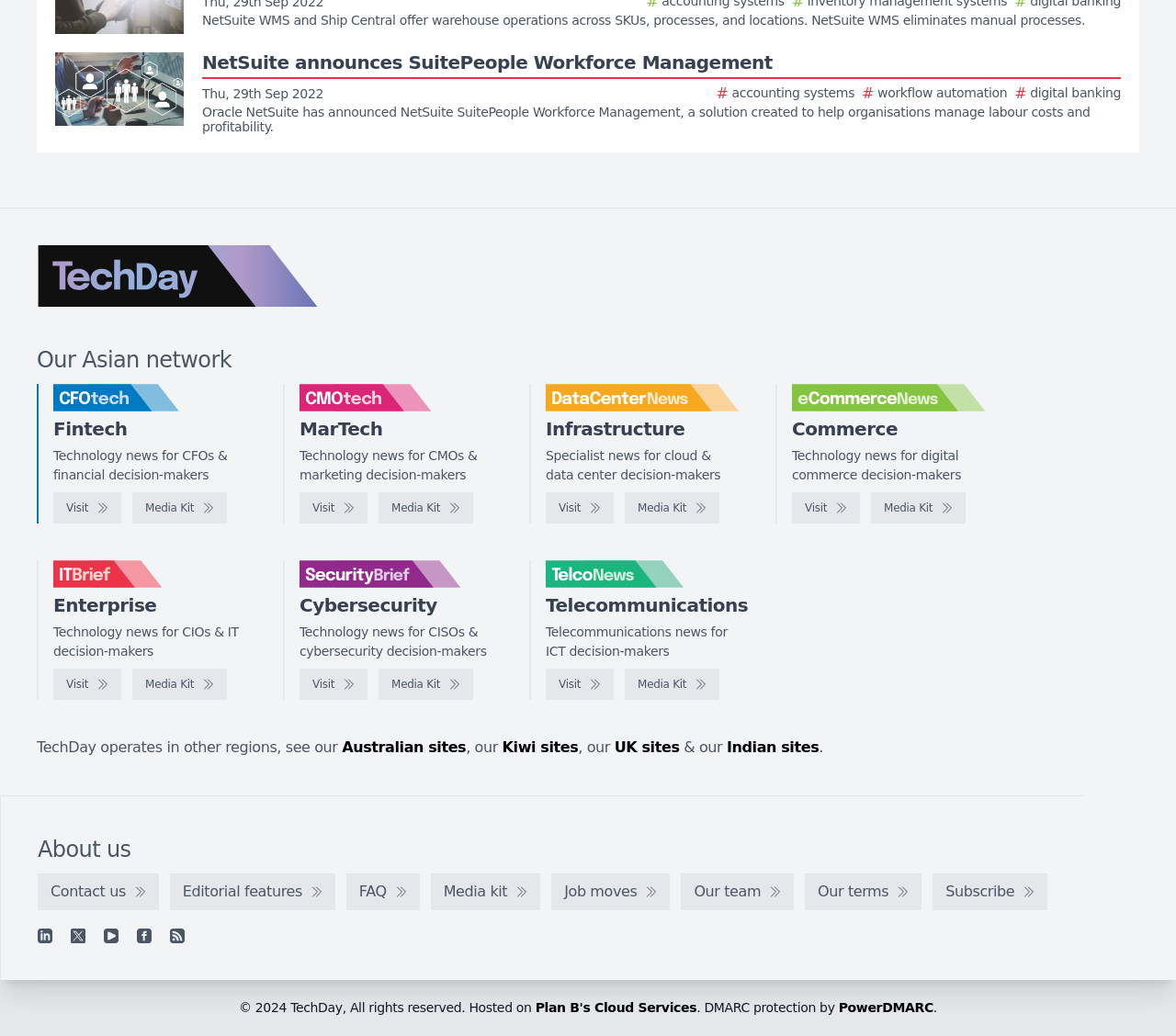What is the purpose of the 'Visit' links?
Provide a detailed and well-explained answer to the question.

The purpose of the 'Visit' links can be determined by looking at the context in which they are used, such as 'Visit CFOtech', 'Visit CMOtech', etc. It appears that these links are meant to direct users to other websites related to TechDay.